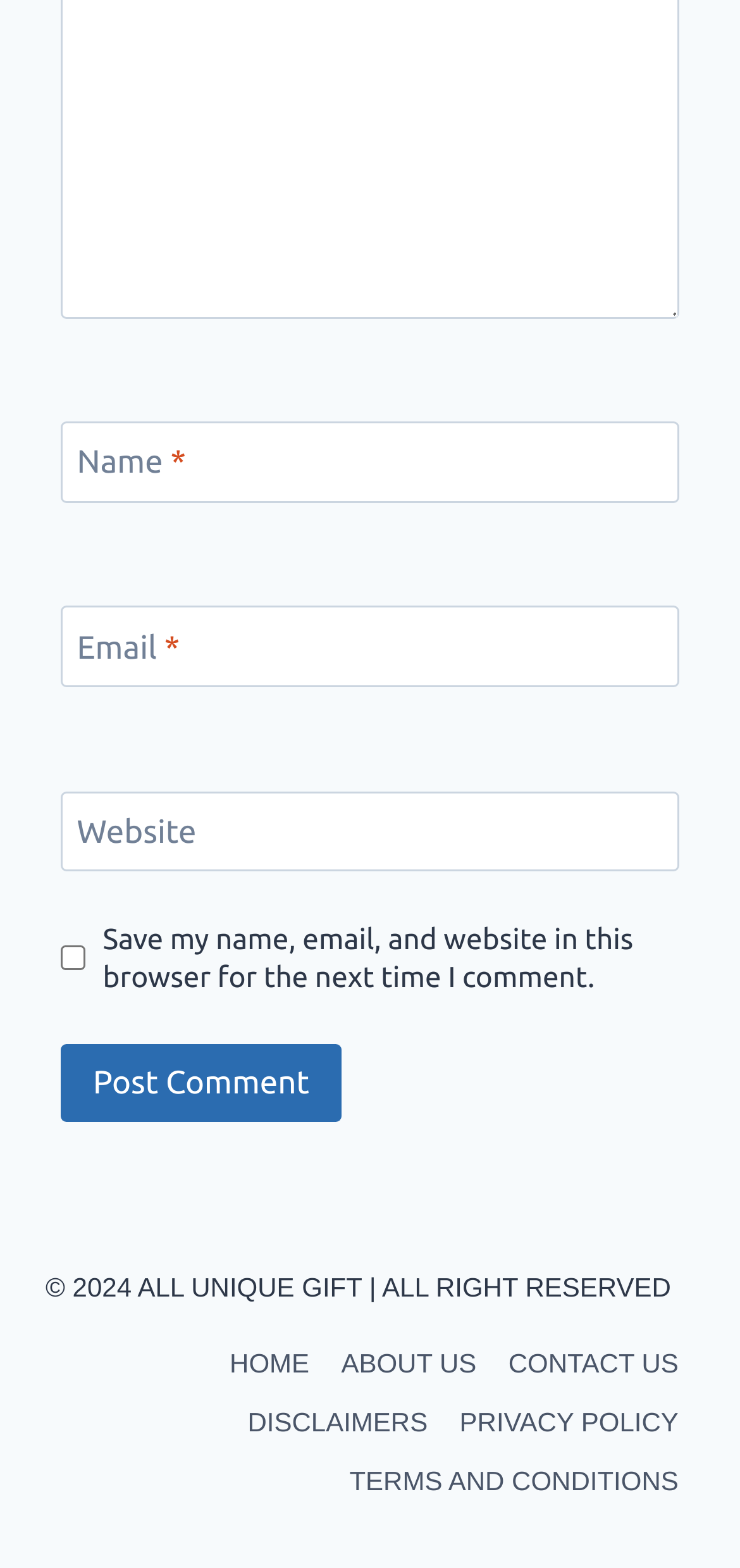Can you identify the bounding box coordinates of the clickable region needed to carry out this instruction: 'Go to the HOME page'? The coordinates should be four float numbers within the range of 0 to 1, stated as [left, top, right, bottom].

[0.289, 0.851, 0.44, 0.889]